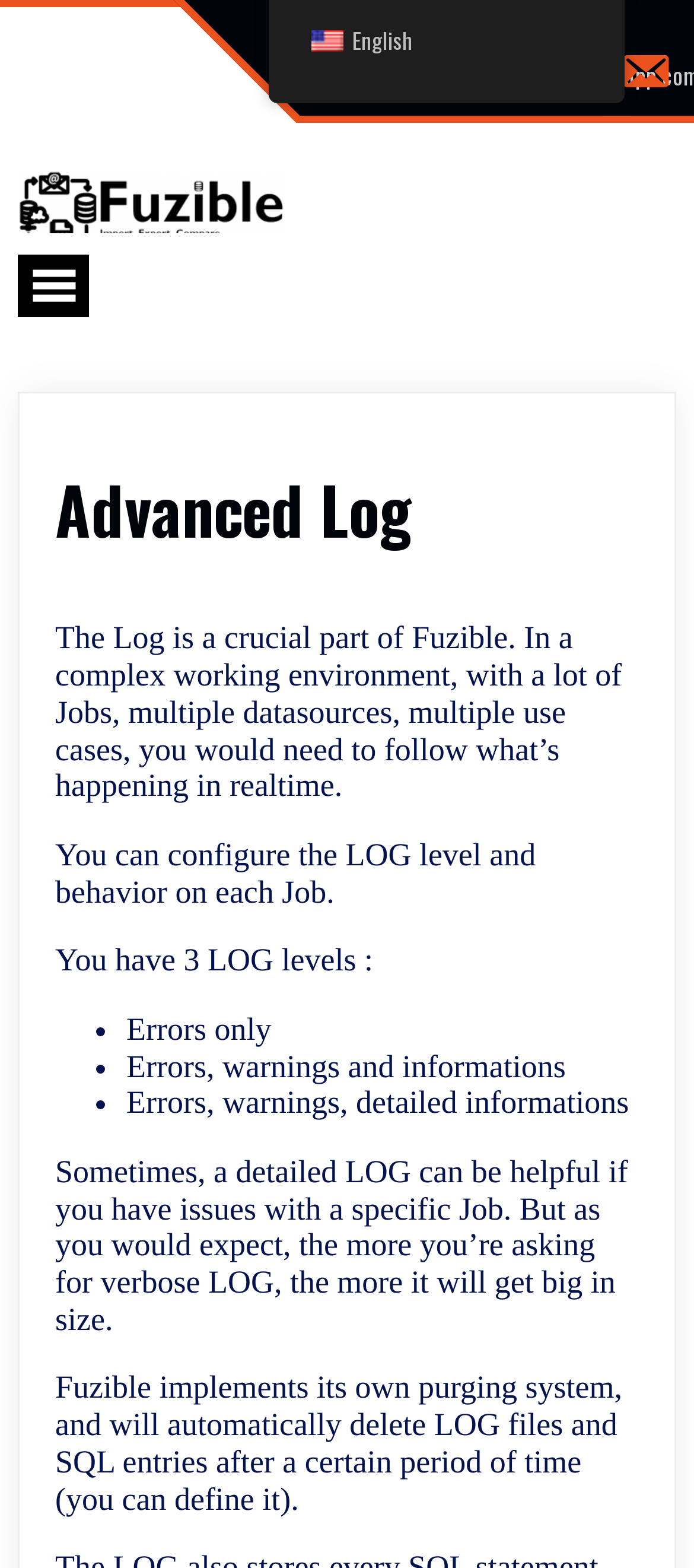Based on what you see in the screenshot, provide a thorough answer to this question: What is the name of the software mentioned on the webpage?

The name of the software is mentioned in the top-left corner of the webpage, where it says 'Advanced Log - Fuzible Software' and also has a link and an image with the same name.